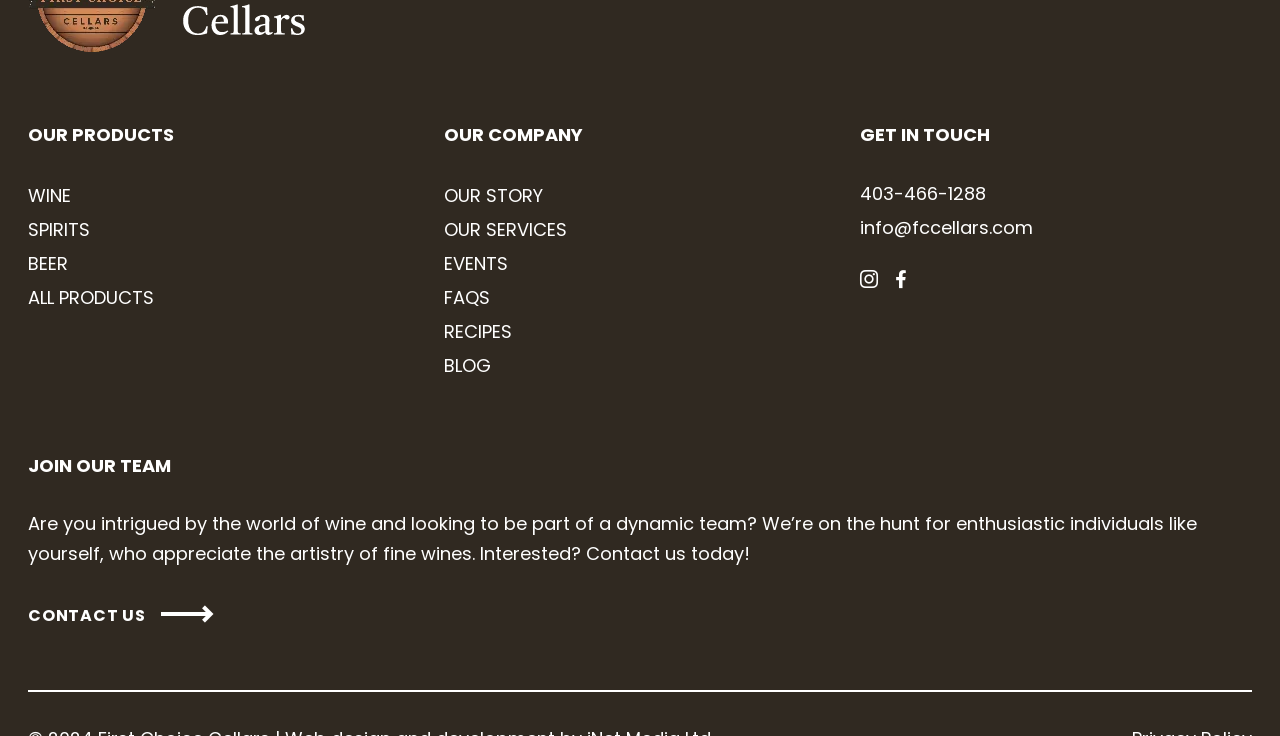Locate the bounding box coordinates of the area you need to click to fulfill this instruction: 'View wine products'. The coordinates must be in the form of four float numbers ranging from 0 to 1: [left, top, right, bottom].

[0.022, 0.248, 0.055, 0.282]